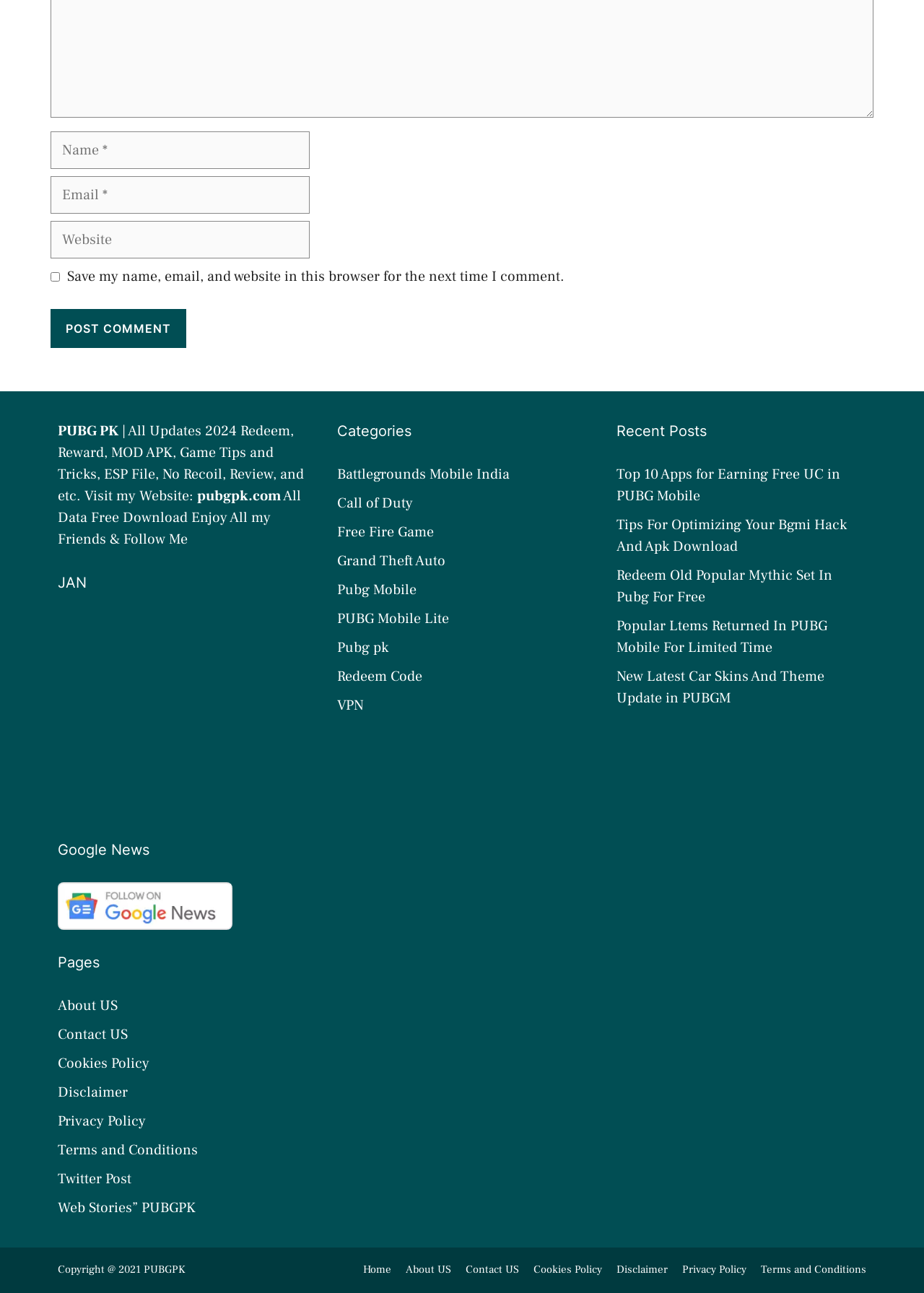What is the category of the link 'Battlegrounds Mobile India'?
Give a detailed explanation using the information visible in the image.

The link 'Battlegrounds Mobile India' is located under the heading 'Categories', which suggests that it is a category of posts or articles on the website.